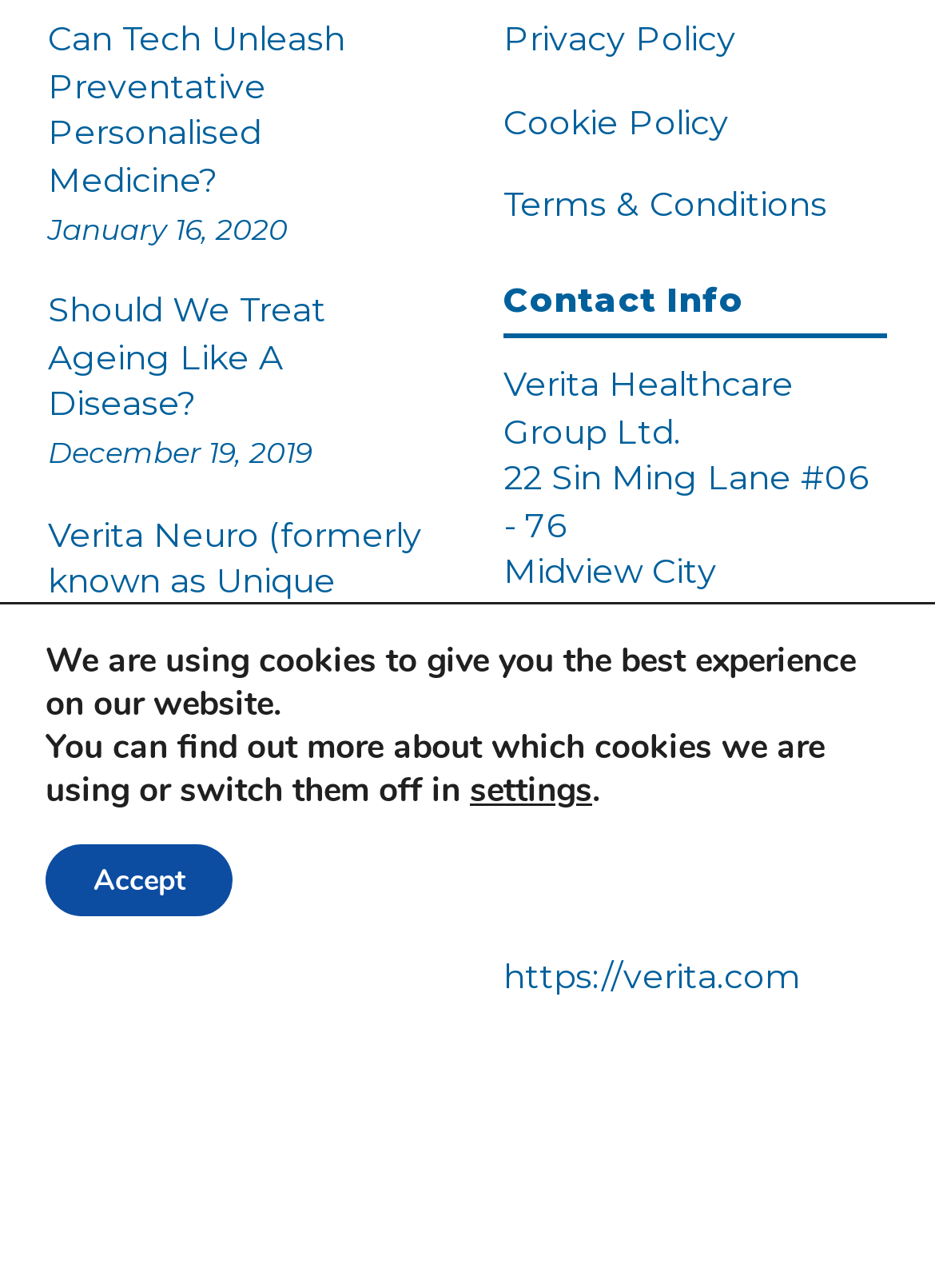Please identify the coordinates of the bounding box that should be clicked to fulfill this instruction: "Click the link to Verita Healthcare Group's website".

[0.538, 0.741, 0.856, 0.774]